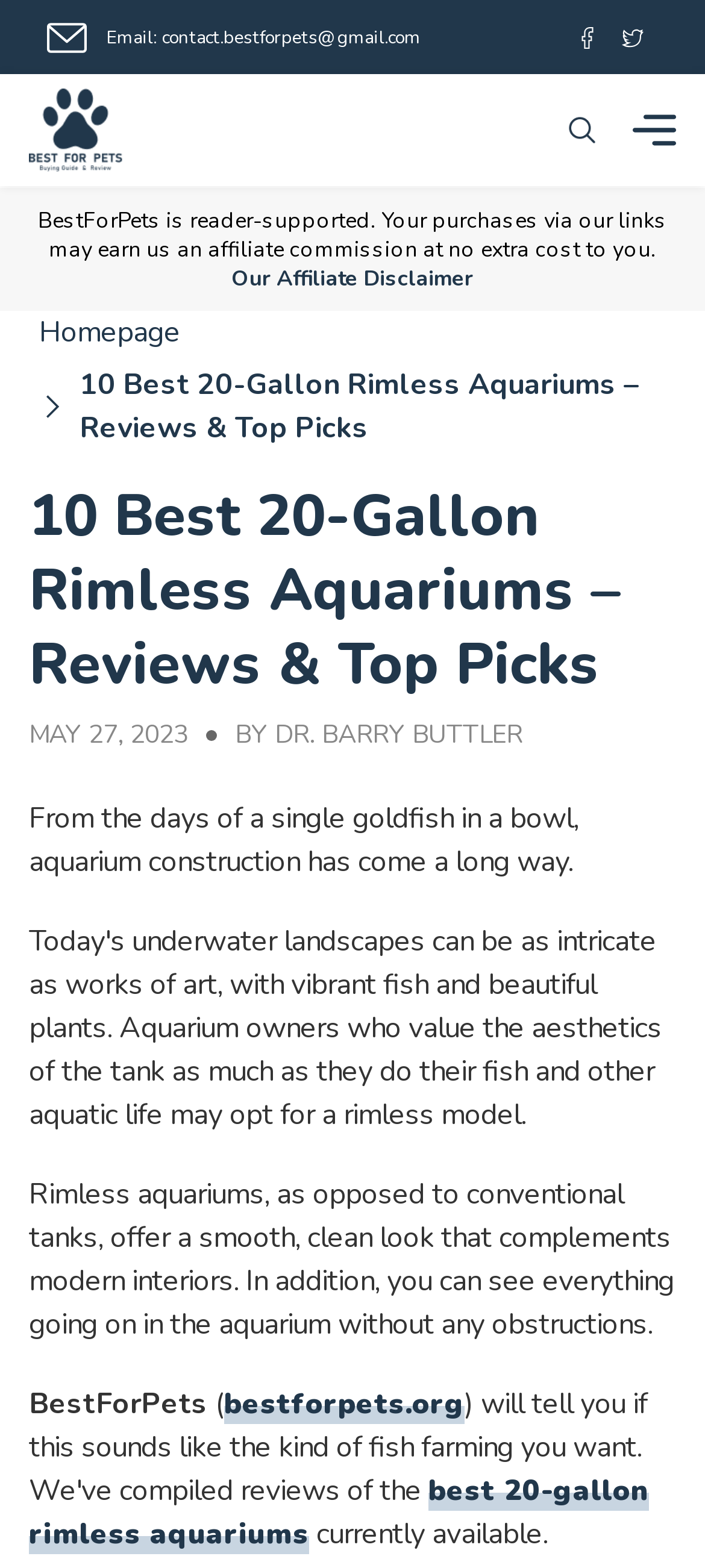Highlight the bounding box coordinates of the element you need to click to perform the following instruction: "Read the affiliate disclaimer."

[0.328, 0.168, 0.672, 0.187]